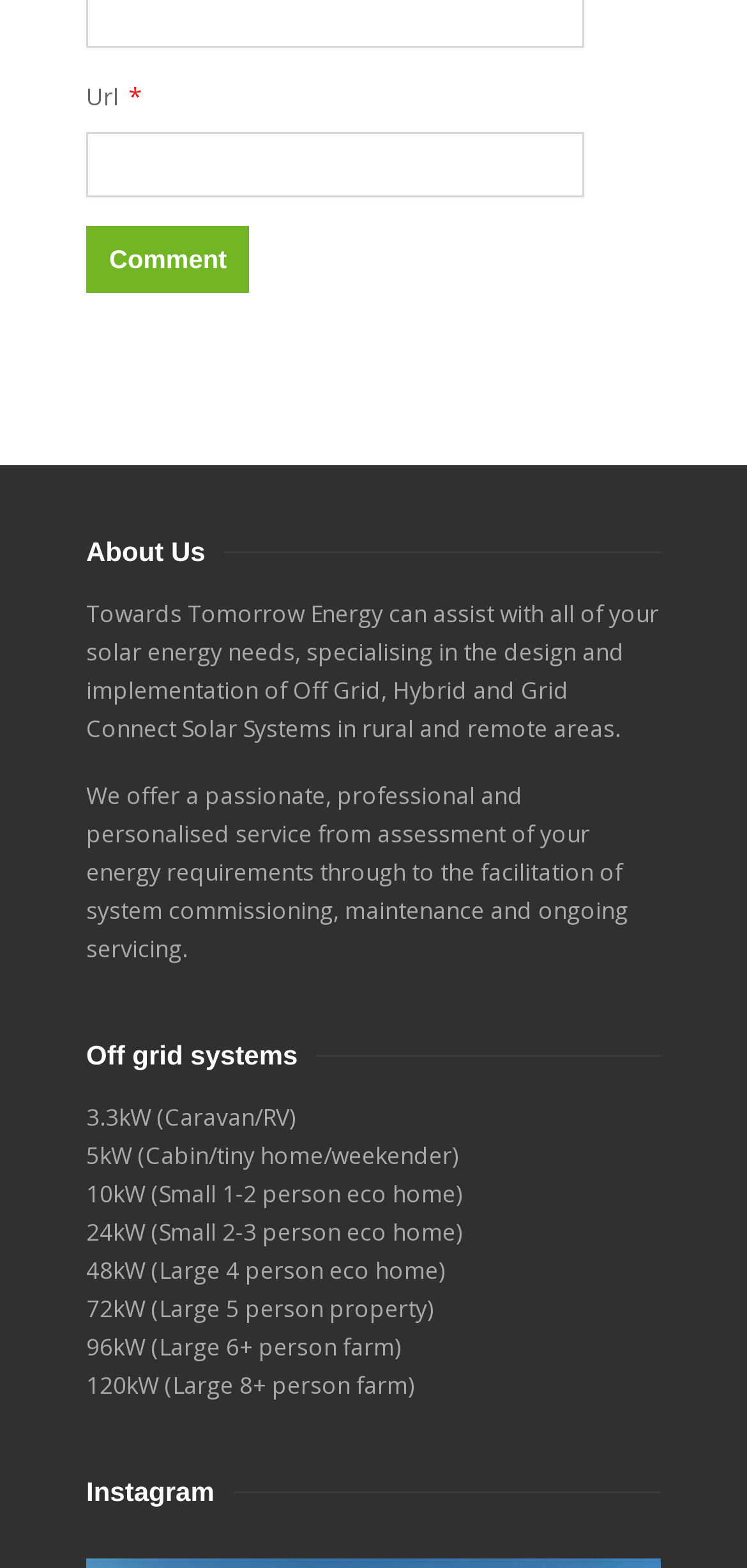Please specify the bounding box coordinates of the clickable region to carry out the following instruction: "Click Comment". The coordinates should be four float numbers between 0 and 1, in the format [left, top, right, bottom].

[0.115, 0.145, 0.335, 0.187]